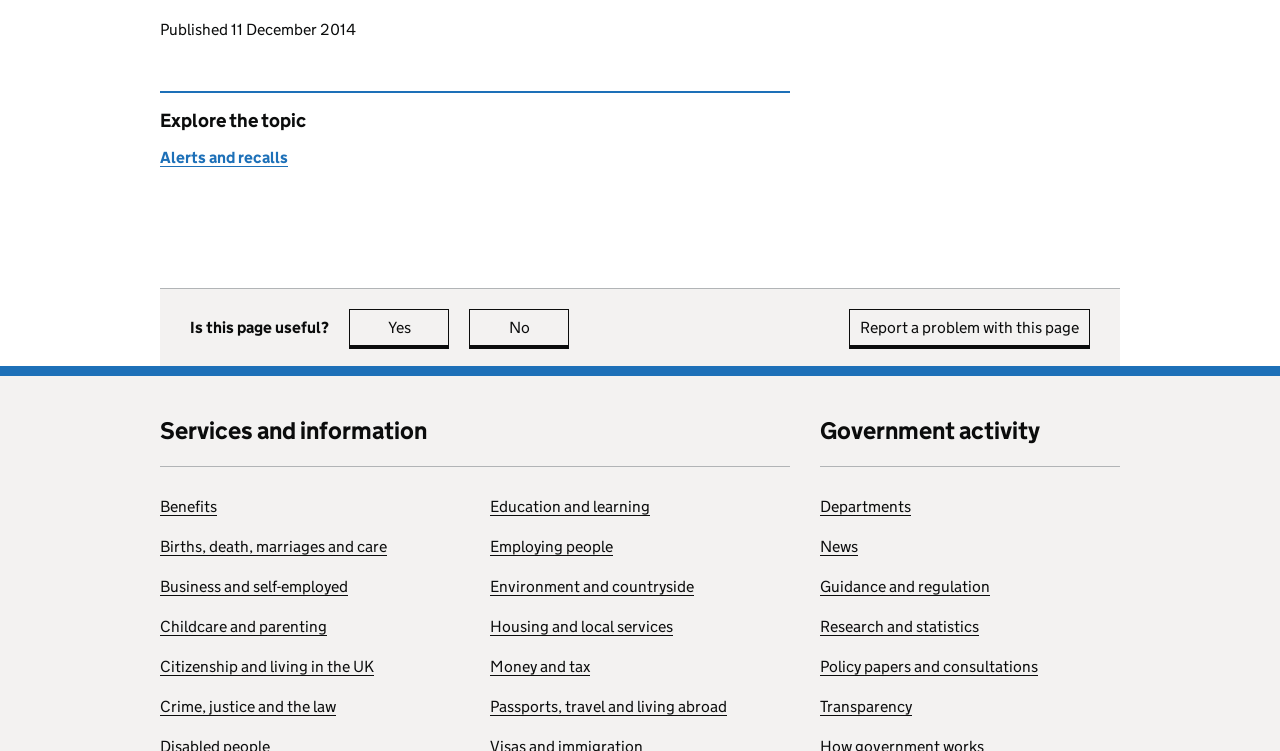What is the purpose of the 'Is this page useful?' section?
Based on the visual content, answer with a single word or a brief phrase.

To provide feedback